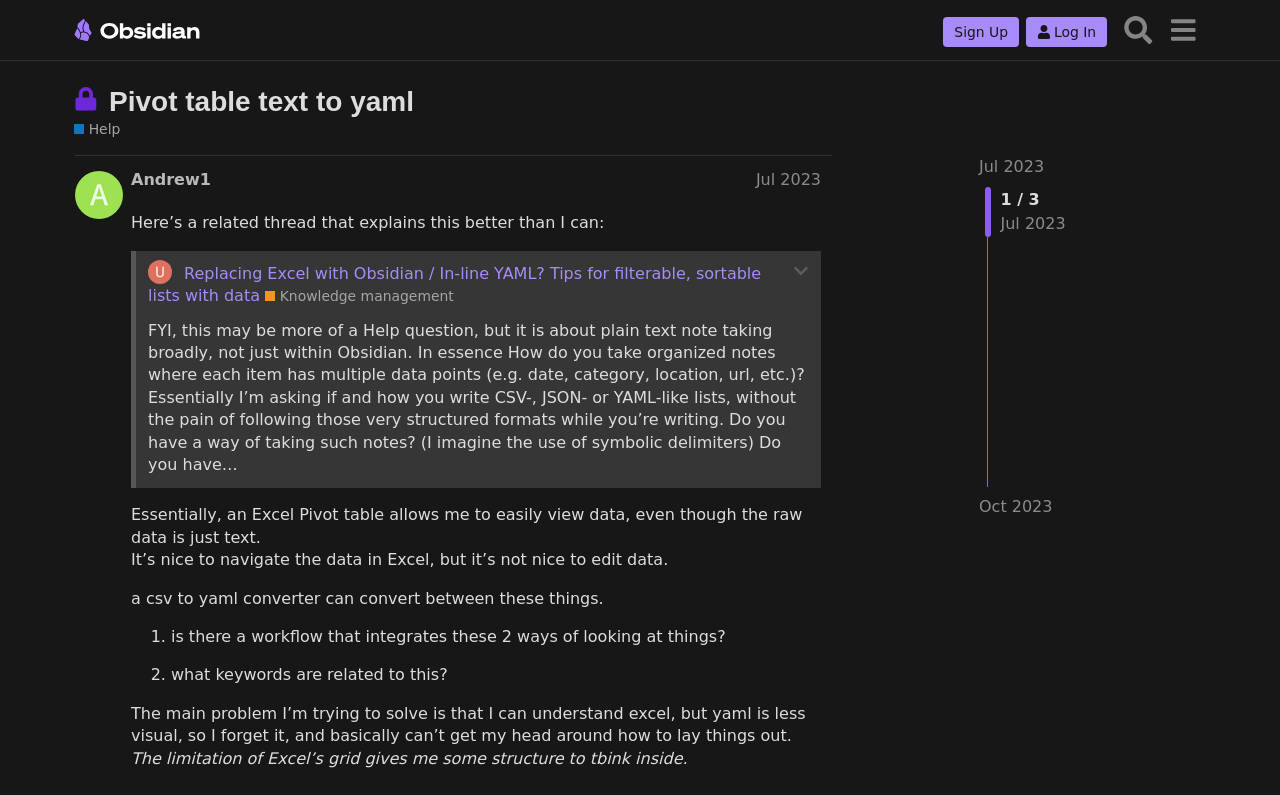Find the bounding box coordinates for the area that must be clicked to perform this action: "search for something".

None